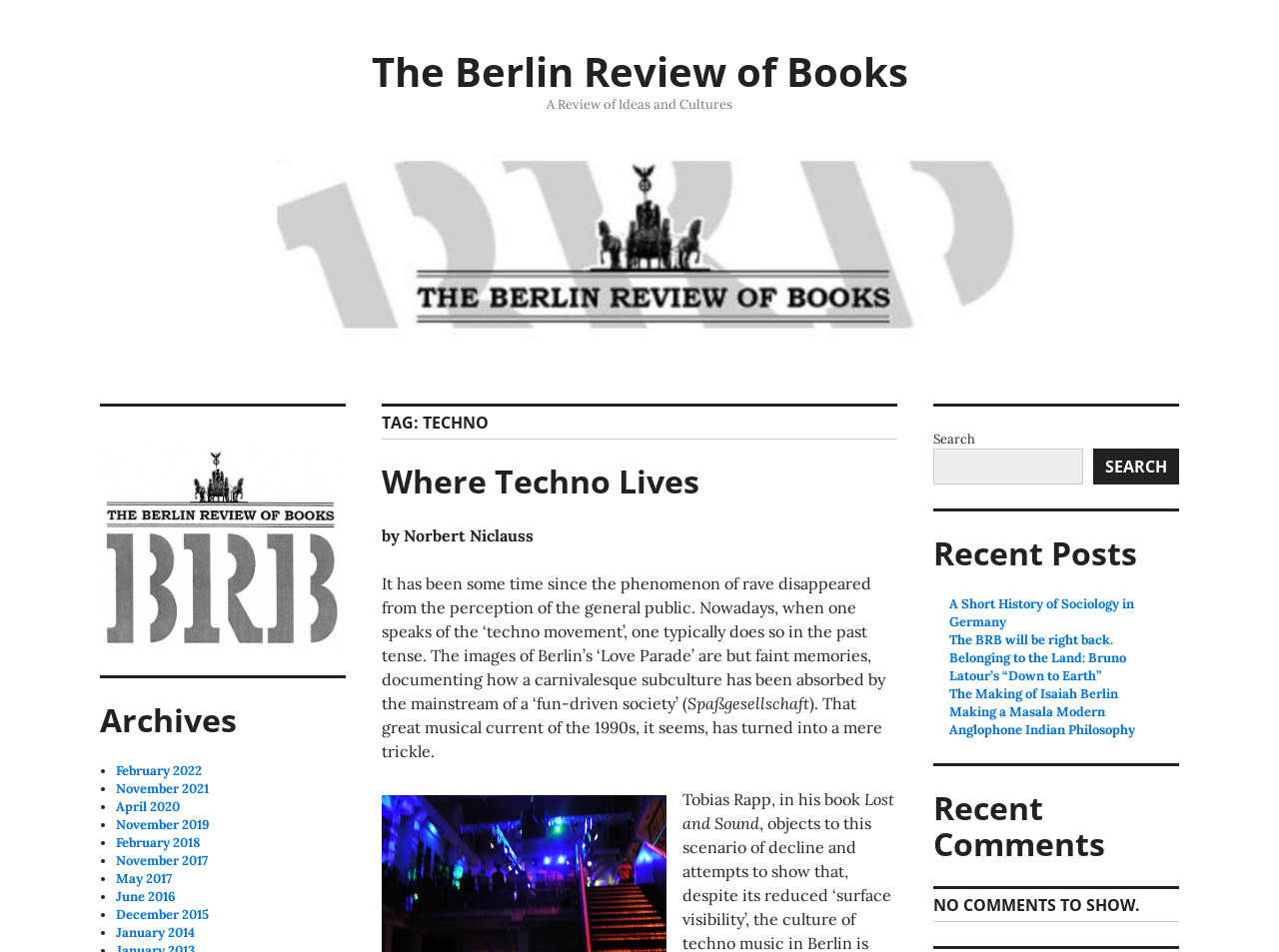What is the title of the first article?
Give a single word or phrase as your answer by examining the image.

Where Techno Lives